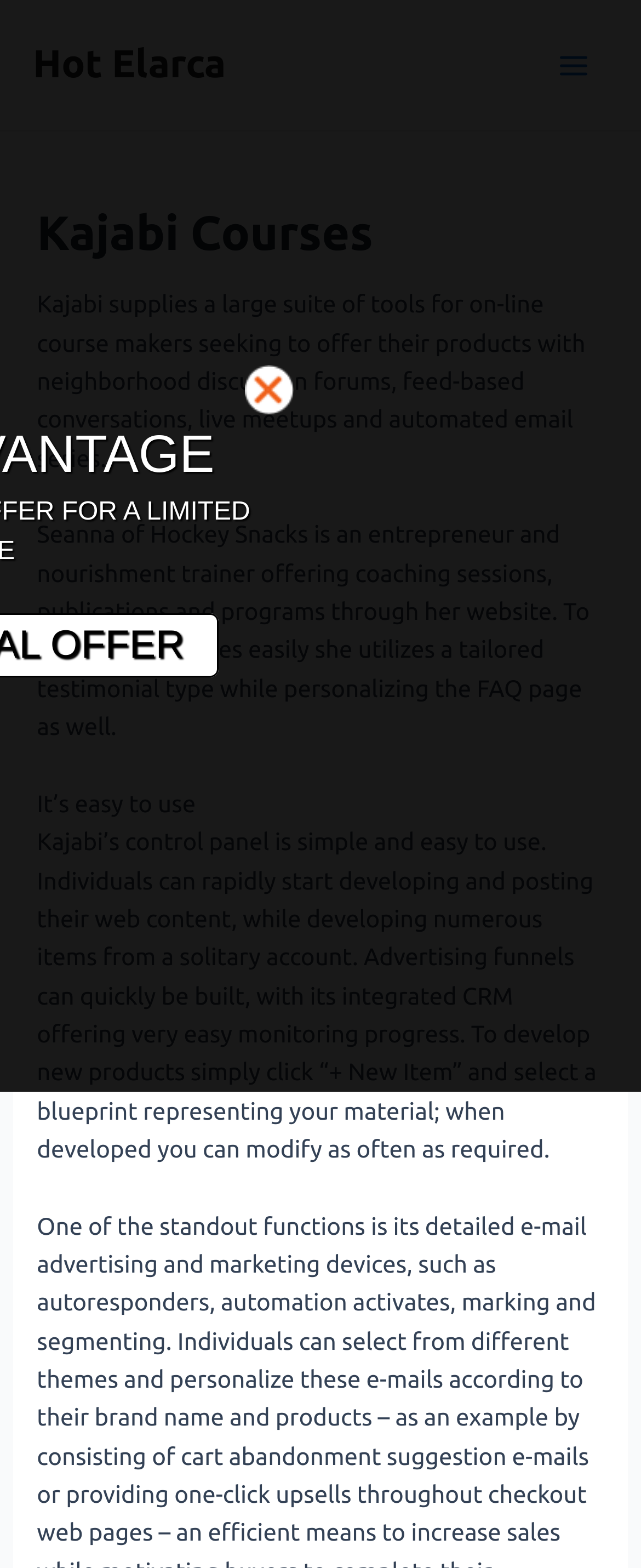What is the name of the entrepreneur mentioned in the webpage?
With the help of the image, please provide a detailed response to the question.

I found the answer by reading the StaticText element with the text 'Seanna of Hockey Snacks is an entrepreneur and nourishment trainer offering coaching sessions, publications and programs through her website.'